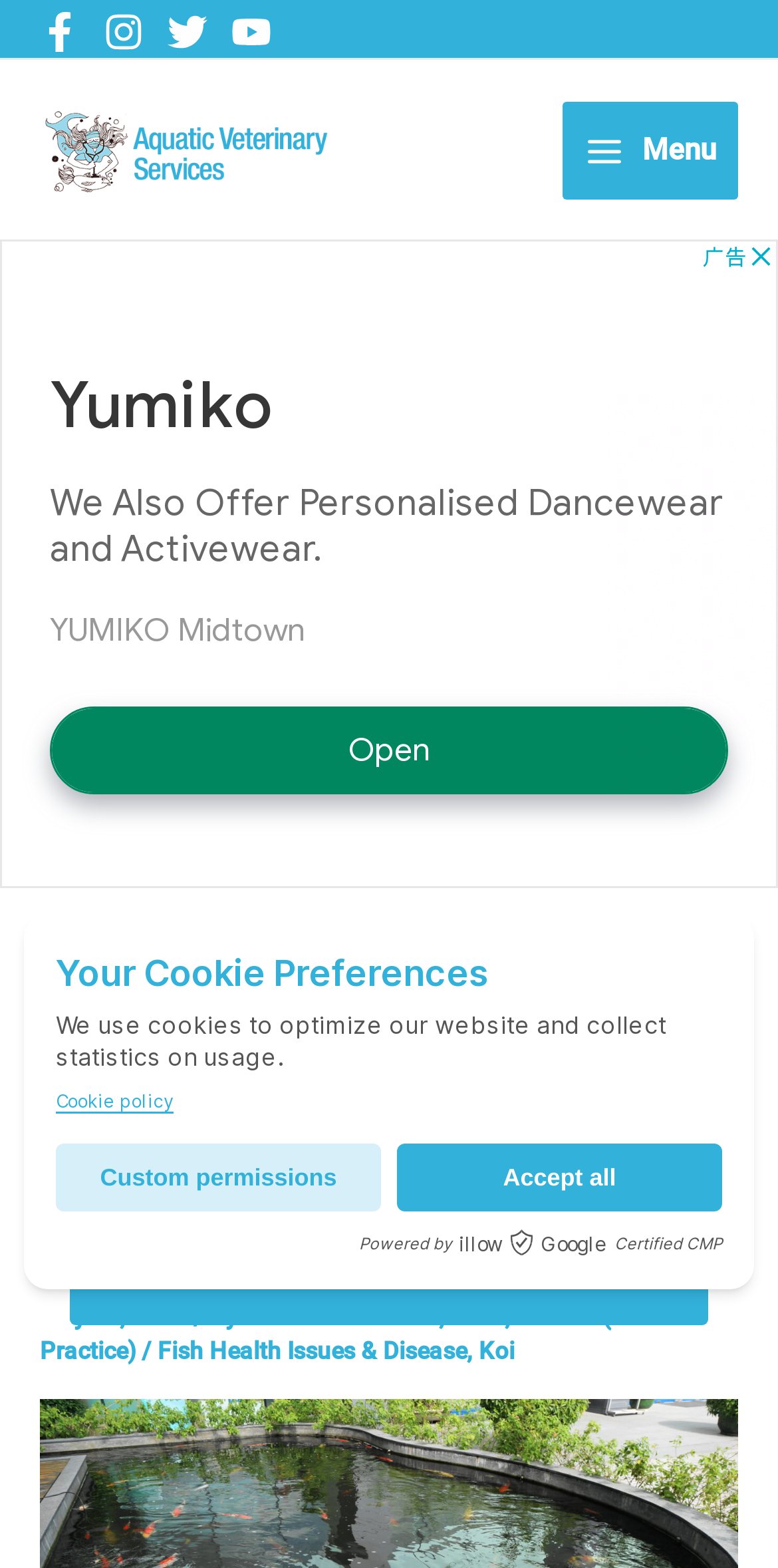Using the webpage screenshot and the element description Fish Health Issues & Disease, determine the bounding box coordinates. Specify the coordinates in the format (top-left x, top-left y, bottom-right x, bottom-right y) with values ranging from 0 to 1.

[0.203, 0.853, 0.6, 0.87]